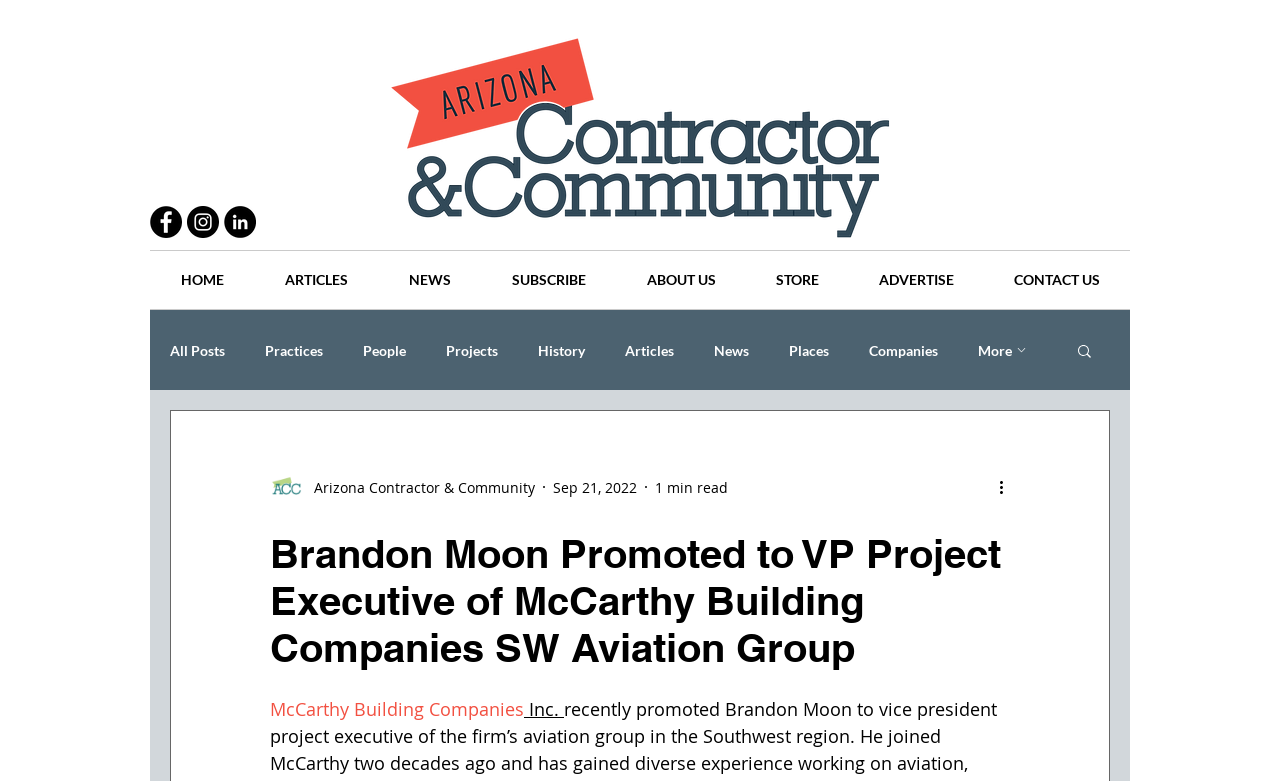Identify the bounding box coordinates of the area that should be clicked in order to complete the given instruction: "Click the ABOUT button". The bounding box coordinates should be four float numbers between 0 and 1, i.e., [left, top, right, bottom].

None